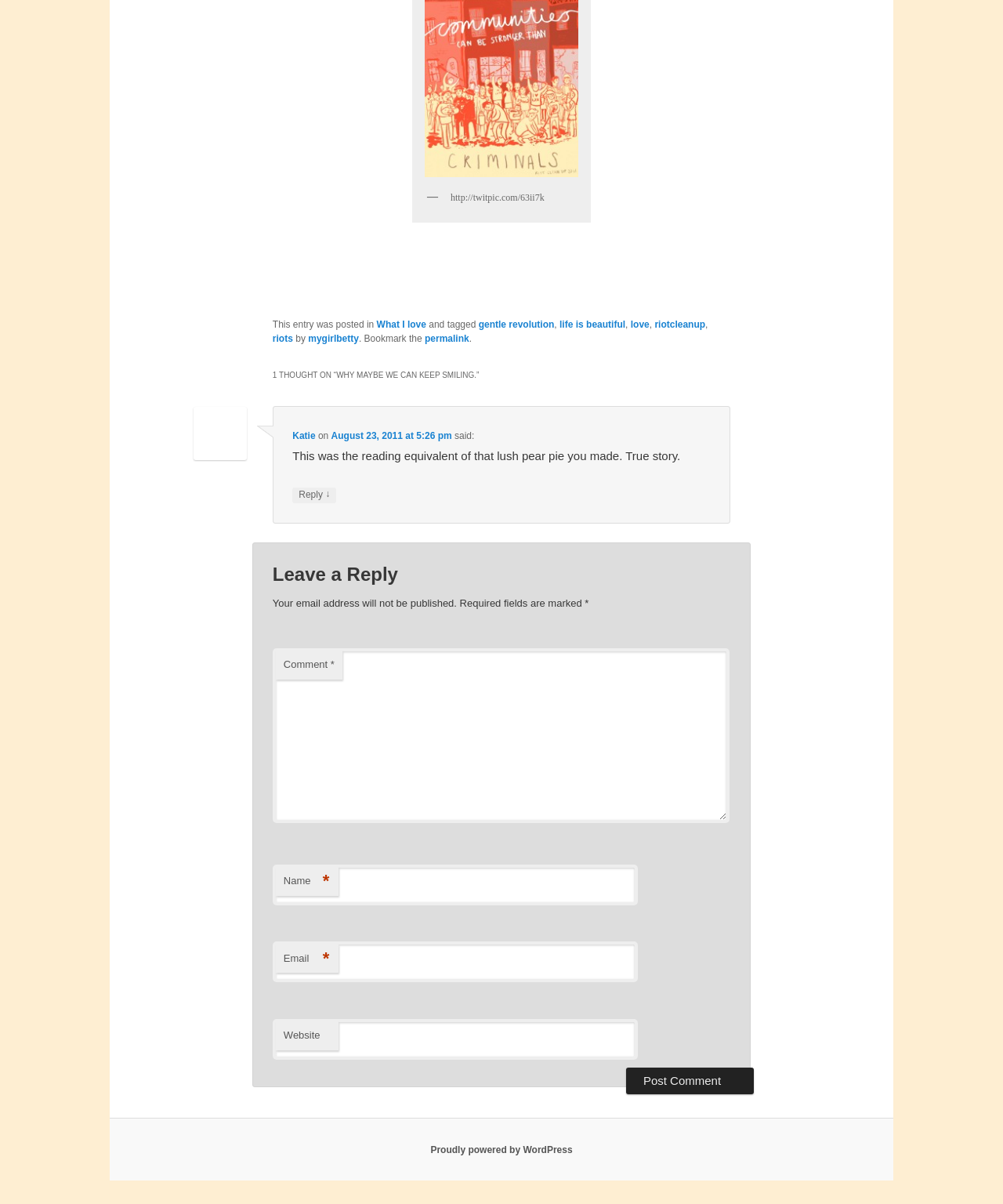Who wrote the blog post?
Please provide a detailed answer to the question.

The author of the blog post can be identified as 'mygirlbetty' from the footer section where it says 'by mygirlbetty'.